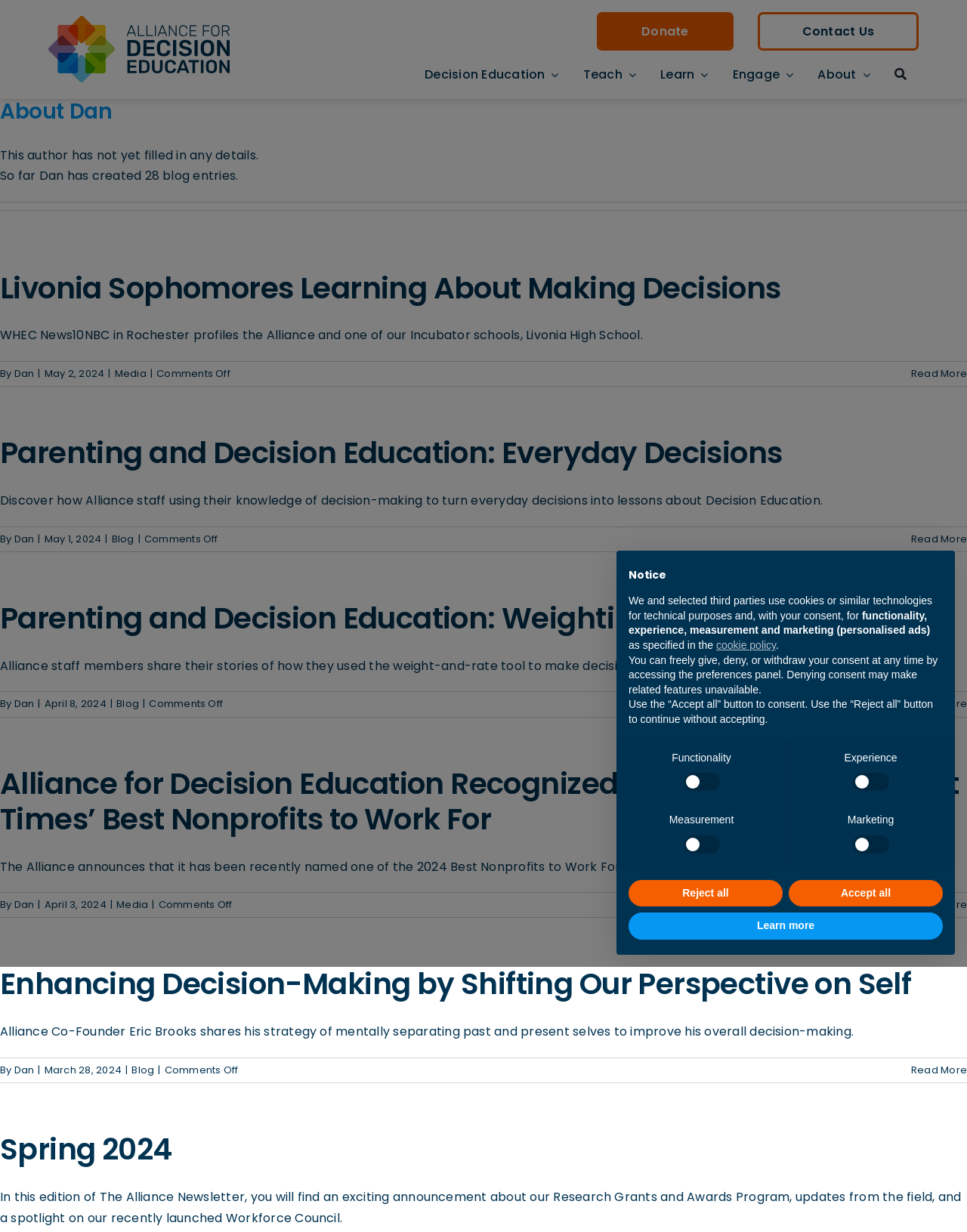Pinpoint the bounding box coordinates of the element to be clicked to execute the instruction: "Click the 'Donate' link".

[0.617, 0.01, 0.758, 0.041]